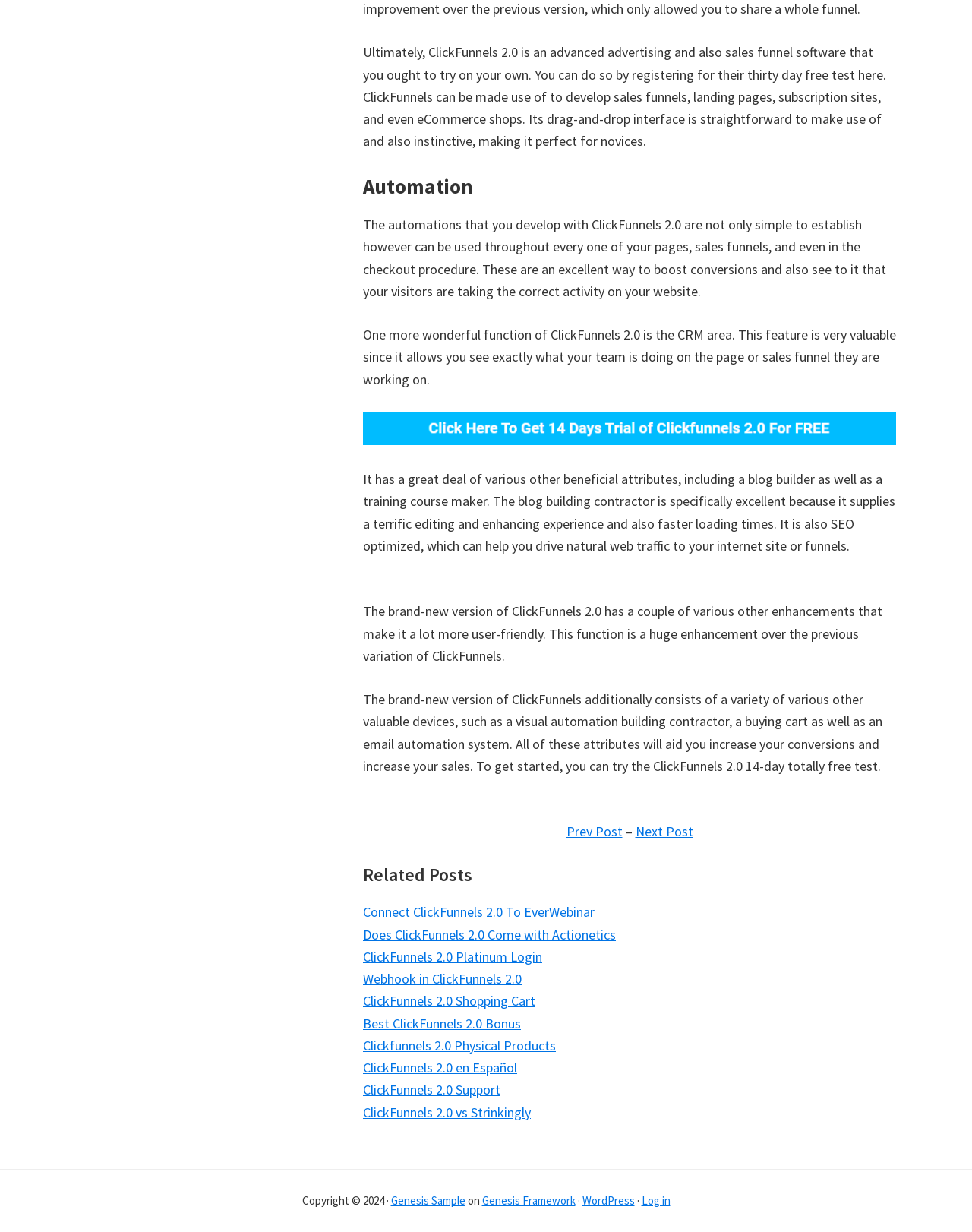Please identify the bounding box coordinates of the clickable region that I should interact with to perform the following instruction: "Back 15 seconds". The coordinates should be expressed as four float numbers between 0 and 1, i.e., [left, top, right, bottom].

None